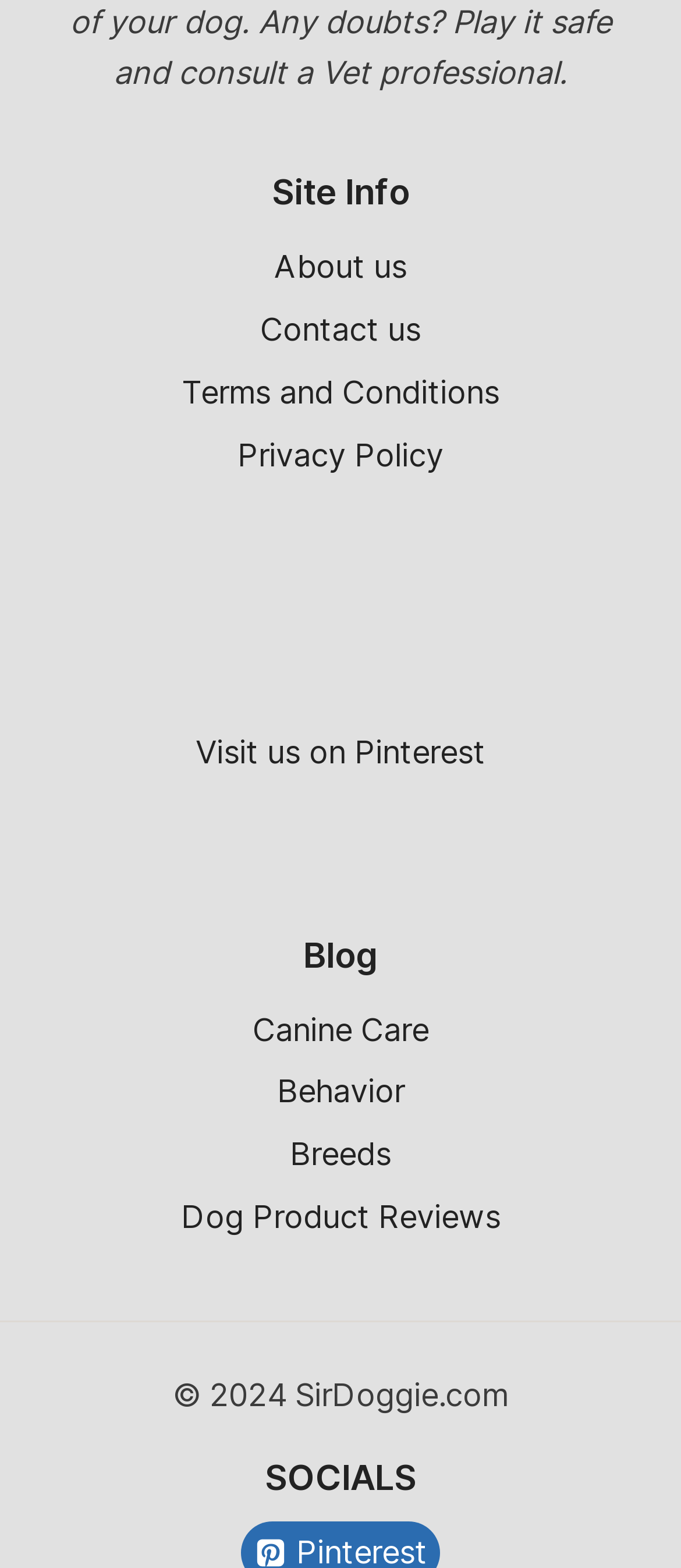How many links are under the 'Site Info' heading?
Using the image, answer in one word or phrase.

4